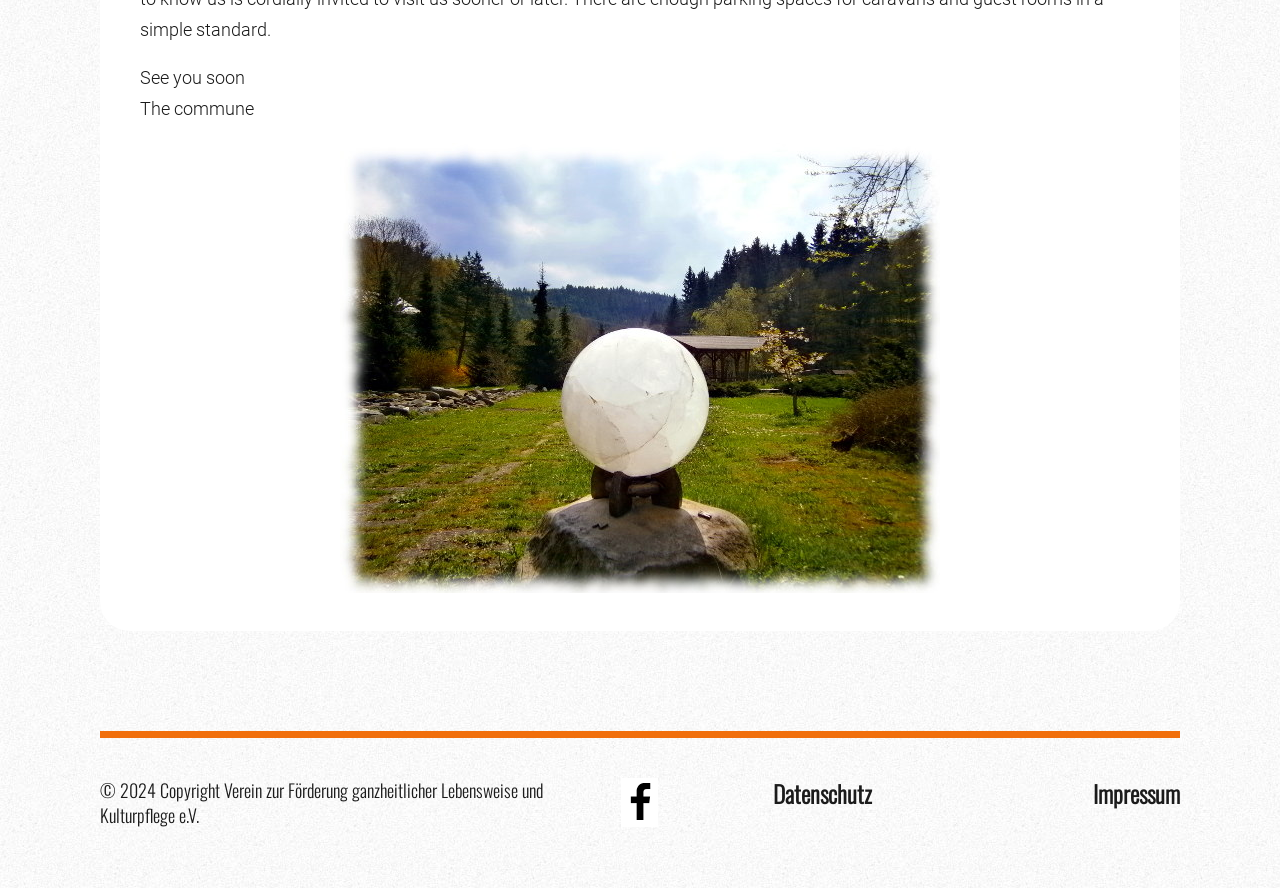What is the first text on the webpage?
Answer the question with detailed information derived from the image.

The first text on the webpage is 'See you soon' which is a StaticText element with bounding box coordinates [0.109, 0.076, 0.191, 0.099].